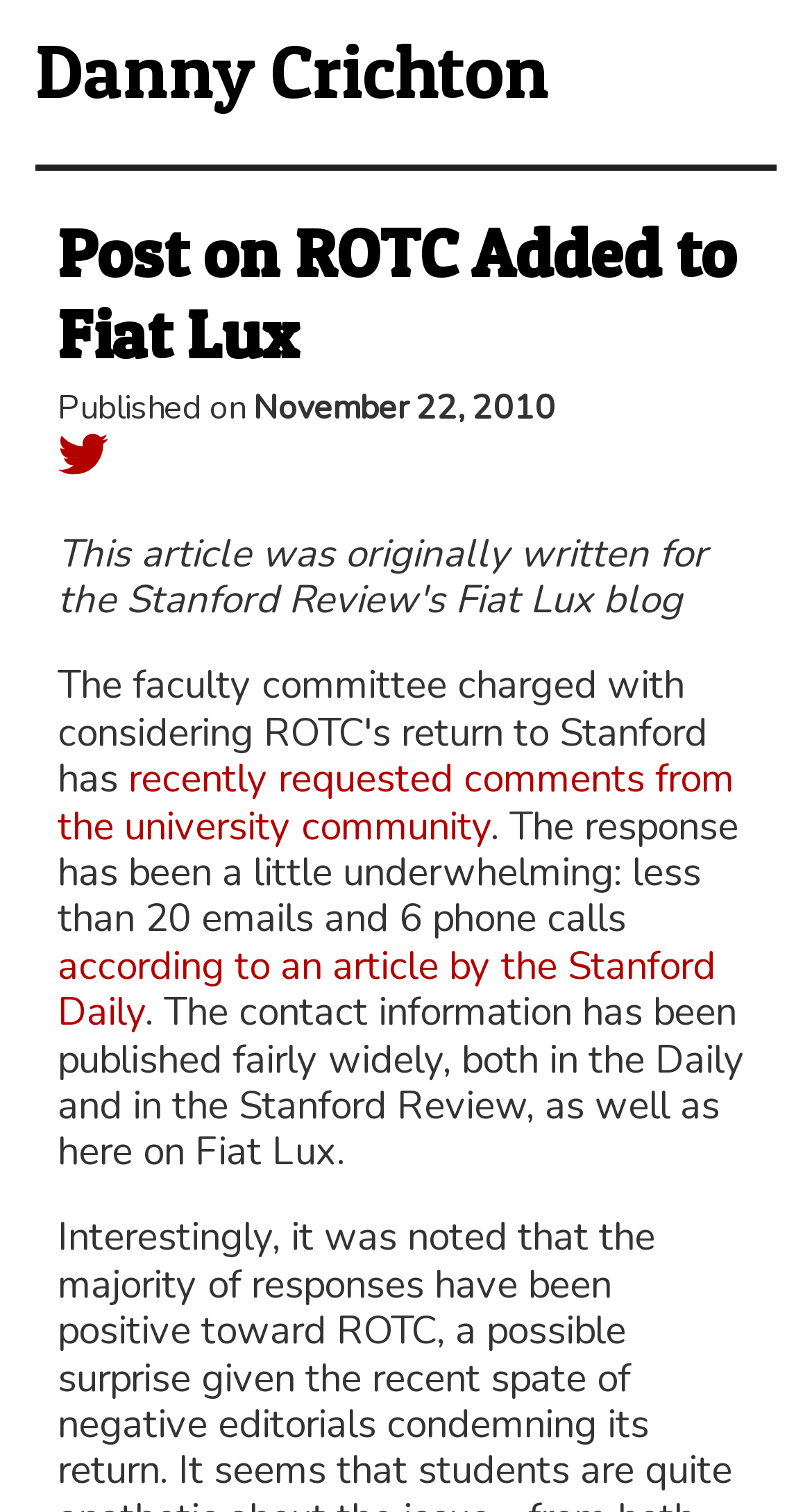From the details in the image, provide a thorough response to the question: When was the post published?

The publication date of the post is mentioned in the StaticText element with the text 'November 22, 2010' and the bounding box coordinates [0.312, 0.254, 0.684, 0.285]. This element is a child of the HeaderAsNonLandmark element.